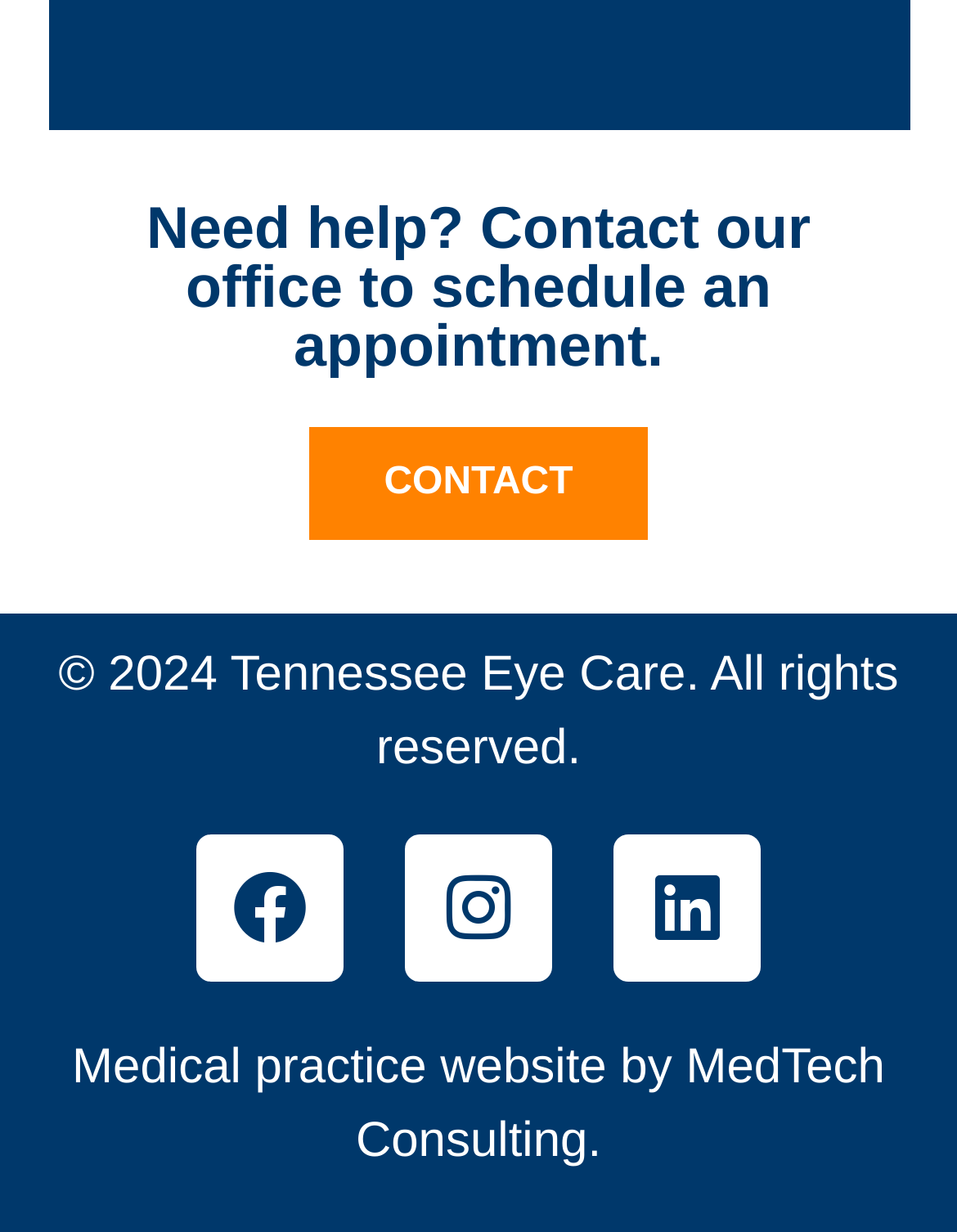Calculate the bounding box coordinates of the UI element given the description: "Instagram".

[0.423, 0.677, 0.577, 0.797]